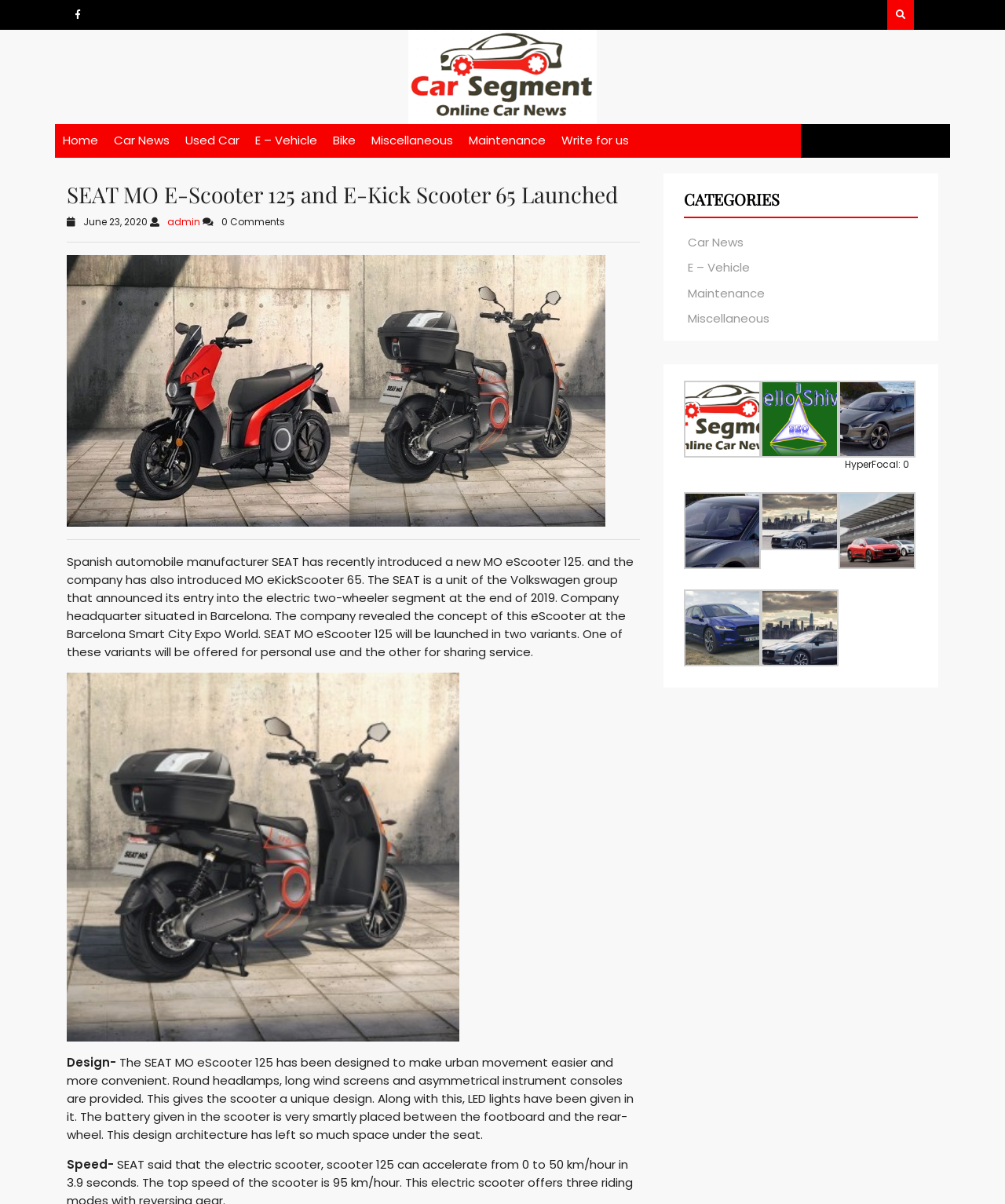Extract the bounding box of the UI element described as: "aria-label="Pause story"".

None